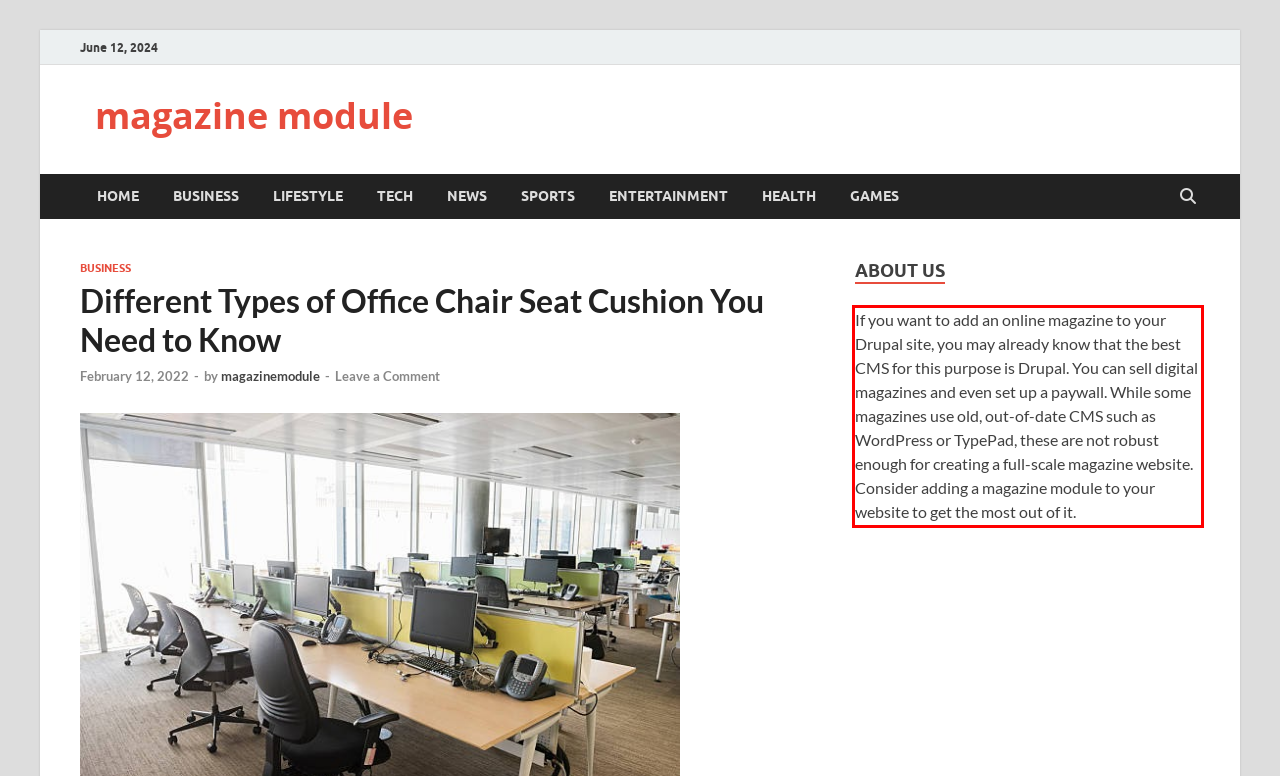From the given screenshot of a webpage, identify the red bounding box and extract the text content within it.

If you want to add an online magazine to your Drupal site, you may already know that the best CMS for this purpose is Drupal. You can sell digital magazines and even set up a paywall. While some magazines use old, out-of-date CMS such as WordPress or TypePad, these are not robust enough for creating a full-scale magazine website. Consider adding a magazine module to your website to get the most out of it.